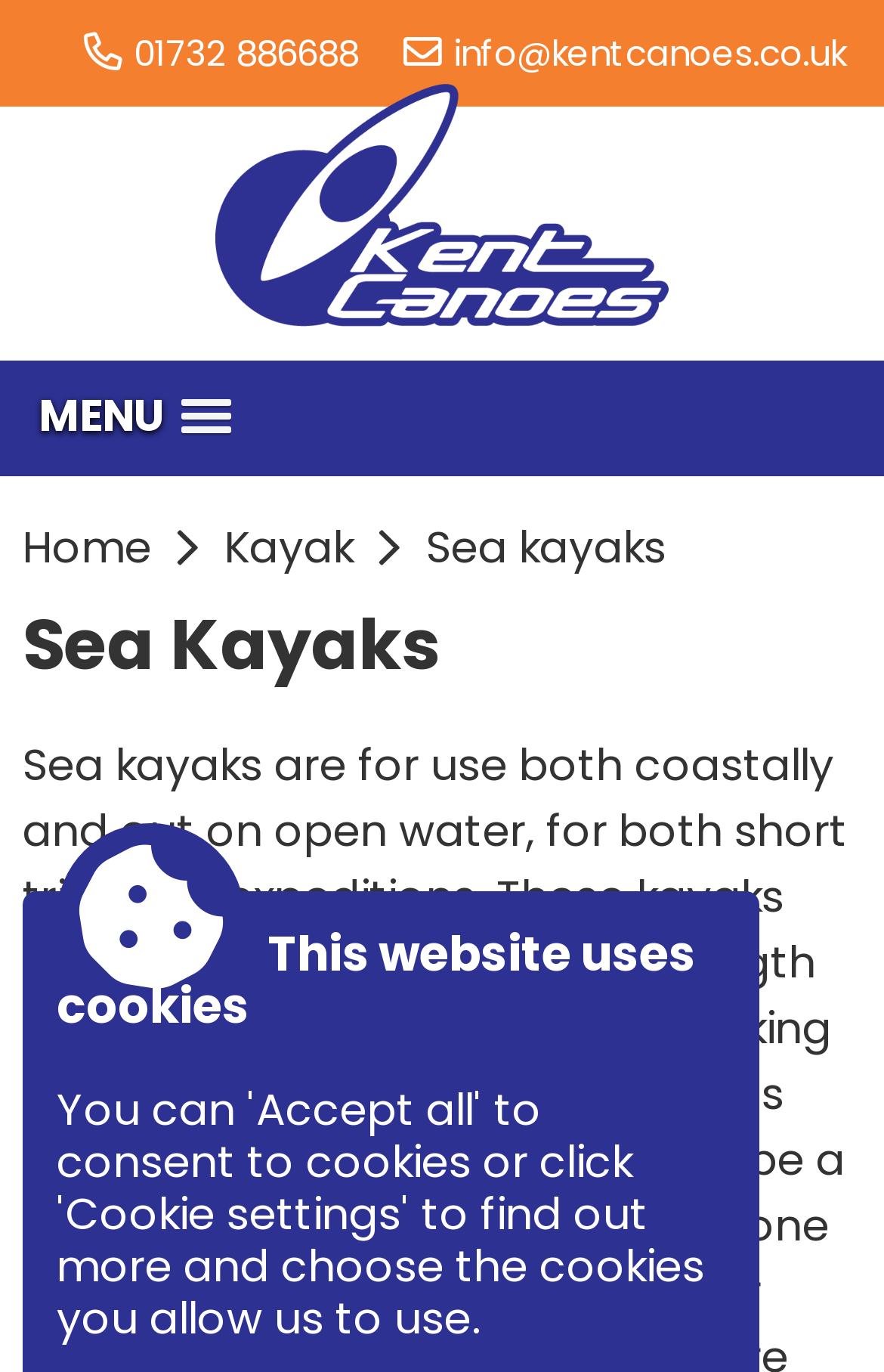Refer to the image and answer the question with as much detail as possible: What is the purpose of the 'MENU' link?

The 'MENU' link has a popup attribute, indicating that it is a dropdown menu. When clicked, it will likely open a menu with additional options or links.